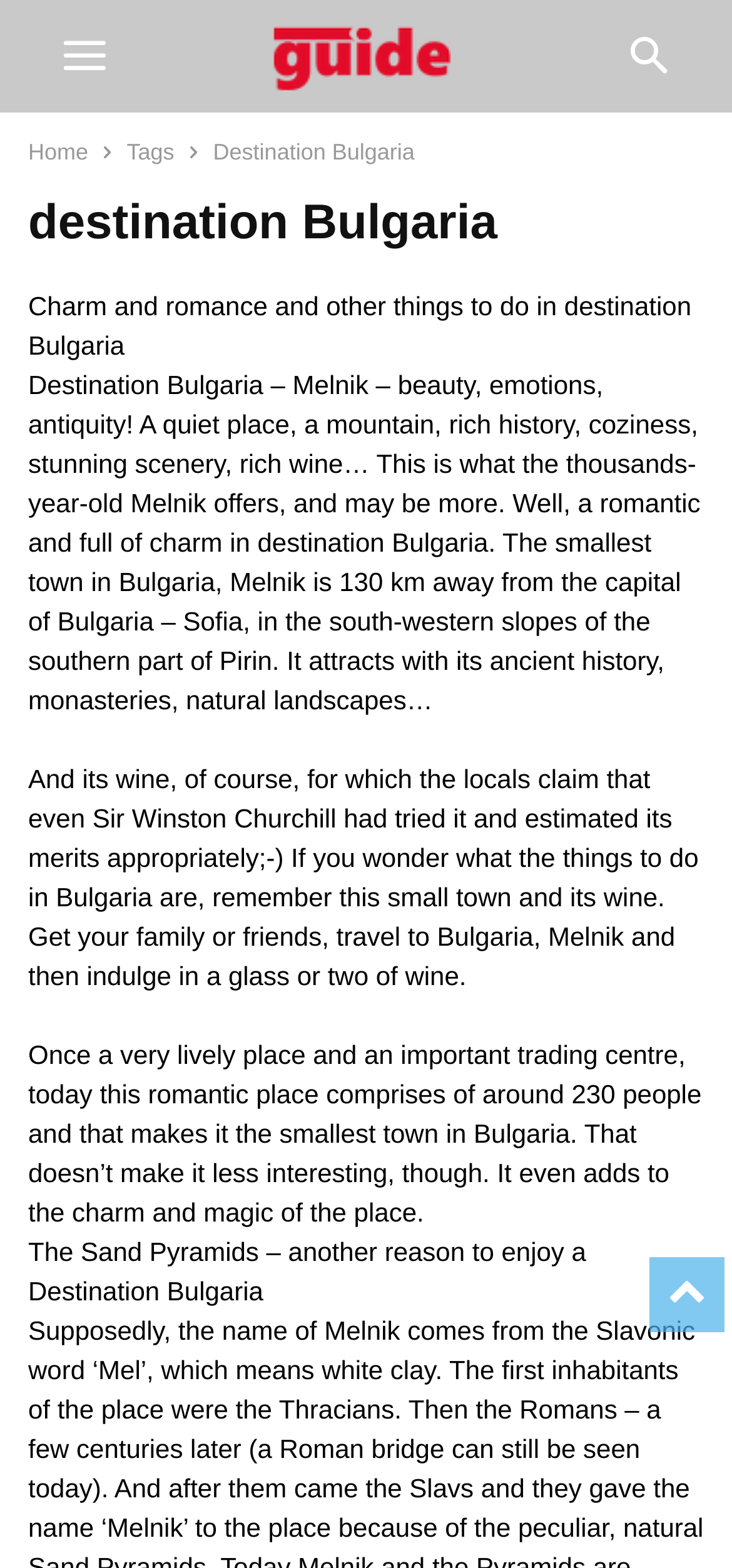Describe every aspect of the webpage comprehensively.

The webpage is about Destination Bulgaria, specifically highlighting the charm and romance of the country. At the top left, there is a link to "Home". Next to it, there is a static text "Tags". Further to the right, there is a static text "Destination Bulgaria" and a heading with the same title, which spans across the top of the page.

Below the heading, there is a static text that provides an overview of the things to do in Destination Bulgaria, emphasizing charm, romance, and other activities. This is followed by a longer passage of text that describes Melnik, a small town in Bulgaria, known for its beauty, emotions, antiquity, and stunning scenery. The text also mentions the town's rich history, coziness, and wine, which was even tried by Sir Winston Churchill.

The passage continues to describe the town's ancient history, monasteries, and natural landscapes, making it an attractive destination for travelers. It also suggests visiting the town with family or friends and indulging in a glass of wine. Further down, there is another passage that provides more information about Melnik, stating that it is the smallest town in Bulgaria with a population of around 230 people, which adds to its charm and magic.

At the bottom of the page, there is a static text that highlights the Sand Pyramids as another reason to enjoy a Destination Bulgaria. Overall, the webpage is focused on promoting Bulgaria as a travel destination, highlighting its romantic and charming aspects.